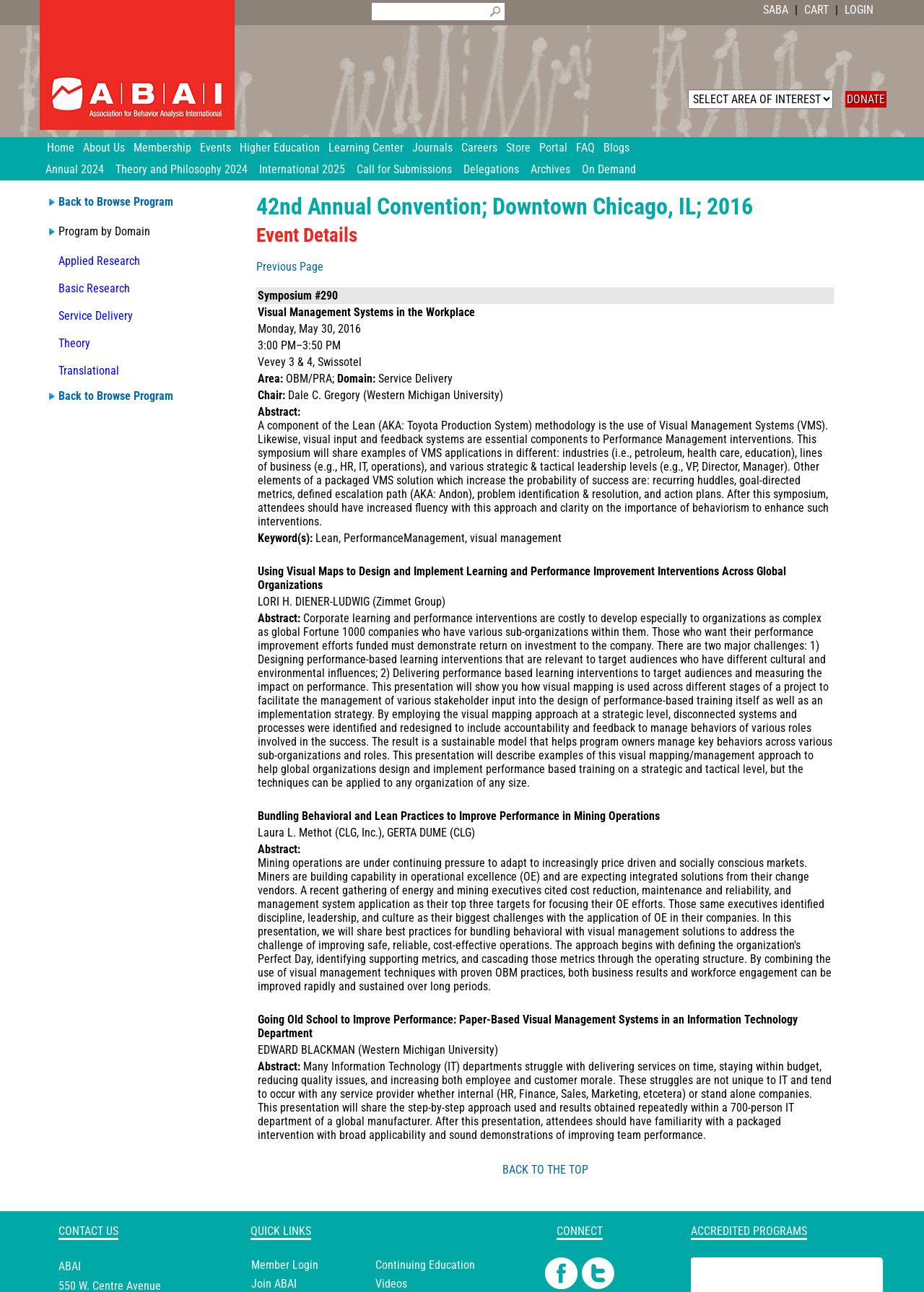Highlight the bounding box coordinates of the region I should click on to meet the following instruction: "Click on the 'BACK TO THE TOP' link".

[0.543, 0.9, 0.636, 0.911]